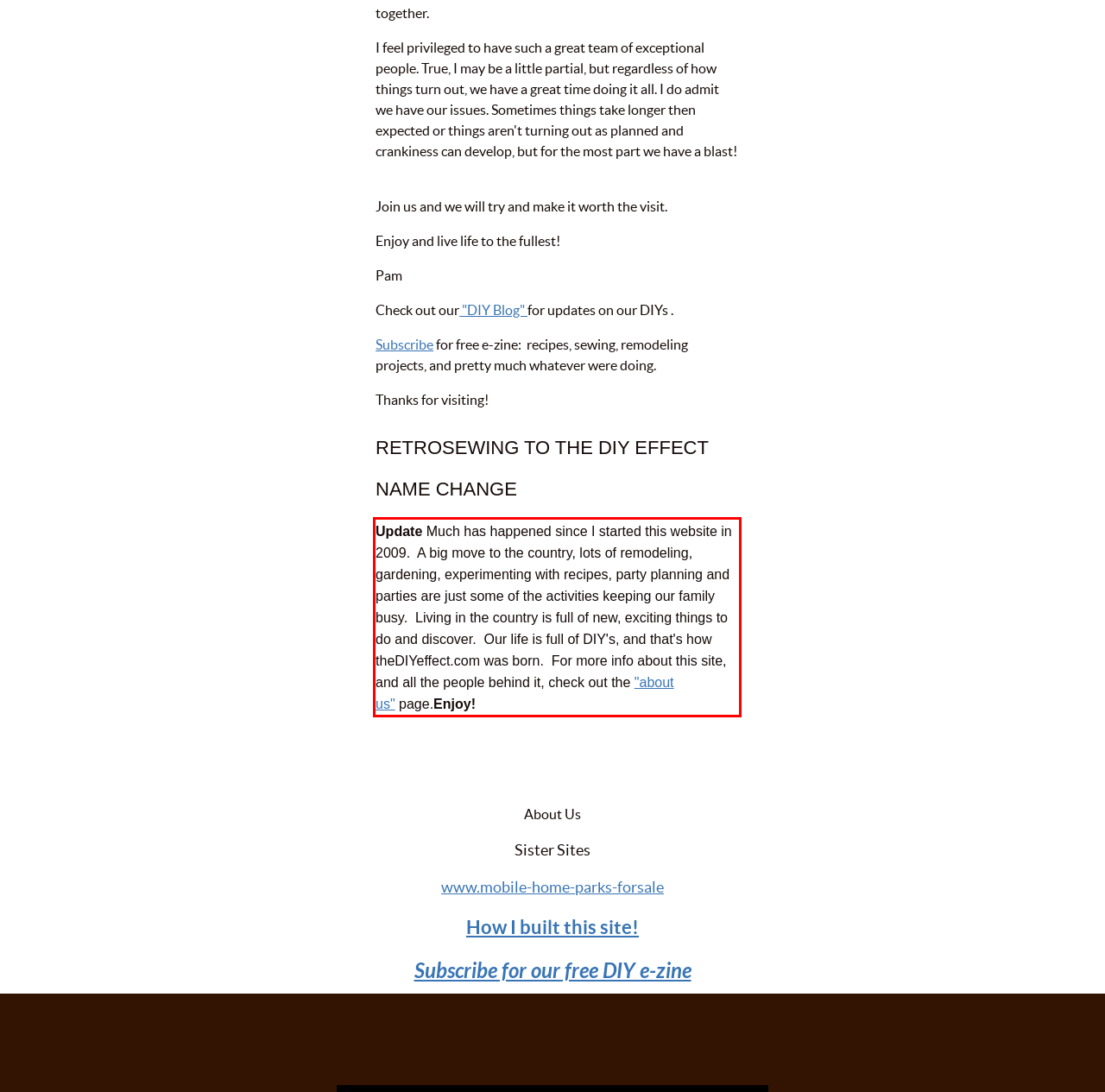There is a screenshot of a webpage with a red bounding box around a UI element. Please use OCR to extract the text within the red bounding box.

Update Much has happened since I started this website in 2009. A big move to the country, lots of remodeling, gardening, experimenting with recipes, party planning and parties are just some of the activities keeping our family busy. Living in the country is full of new, exciting things to do and discover. Our life is full of DIY's, and that's how theDIYeffect.com was born. For more info about this site, and all the people behind it, check out the "about us" page.Enjoy!